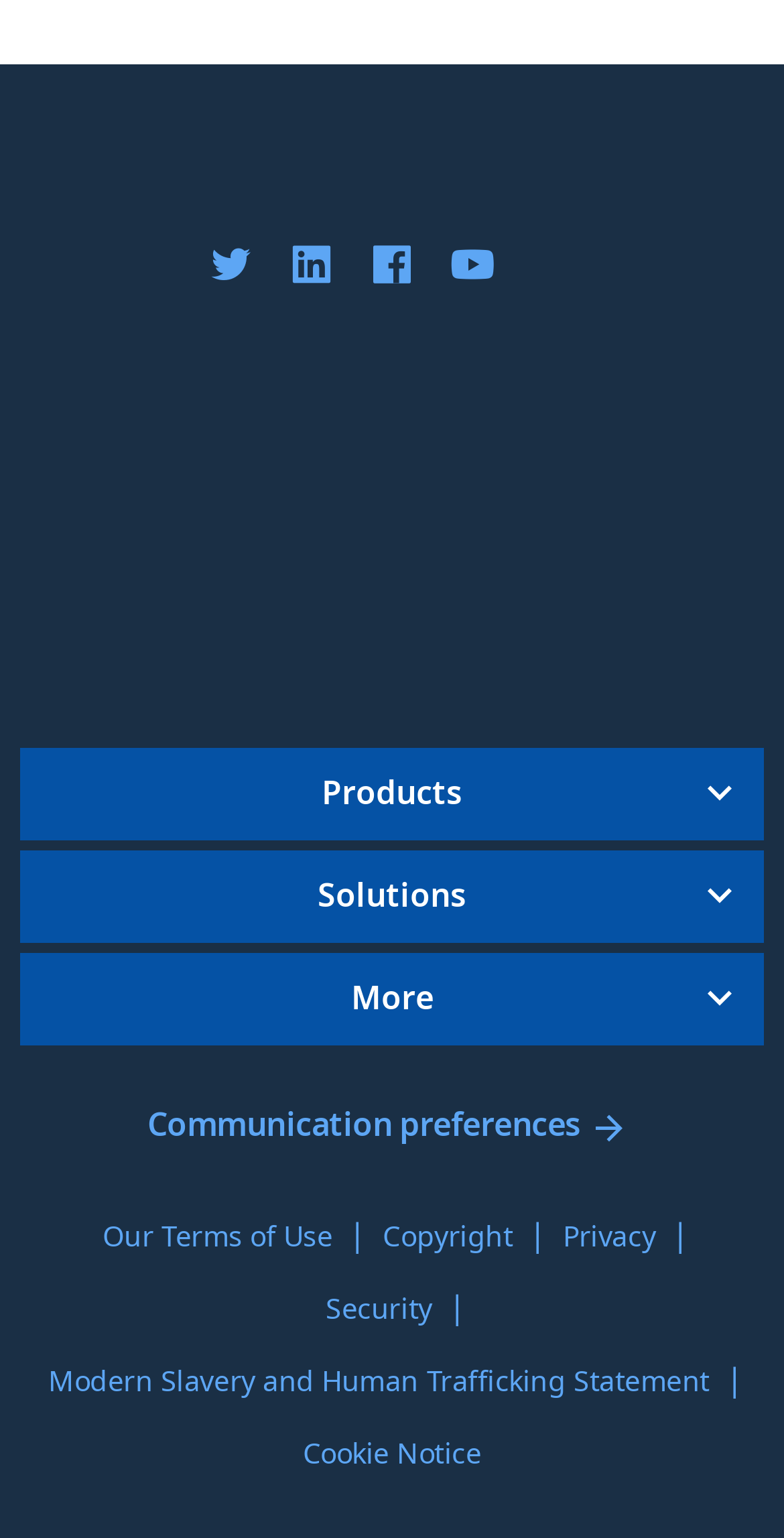What is the main category of products?
Please look at the screenshot and answer using one word or phrase.

Tridion